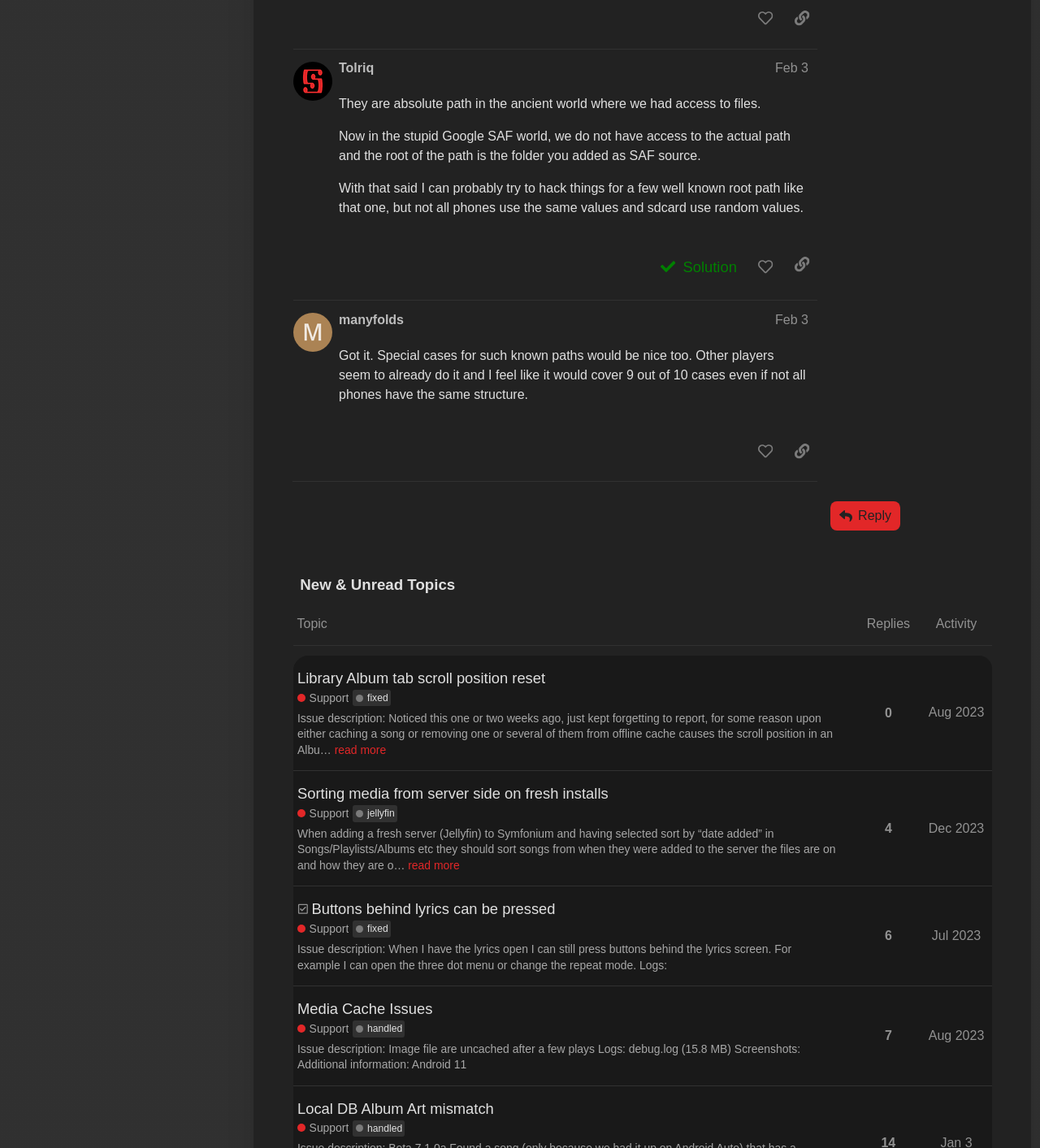Identify the bounding box coordinates for the UI element described as follows: Manage solutions with SLAs. Use the format (top-left x, top-left y, bottom-right x, bottom-right y) and ensure all values are floating point numbers between 0 and 1.

None